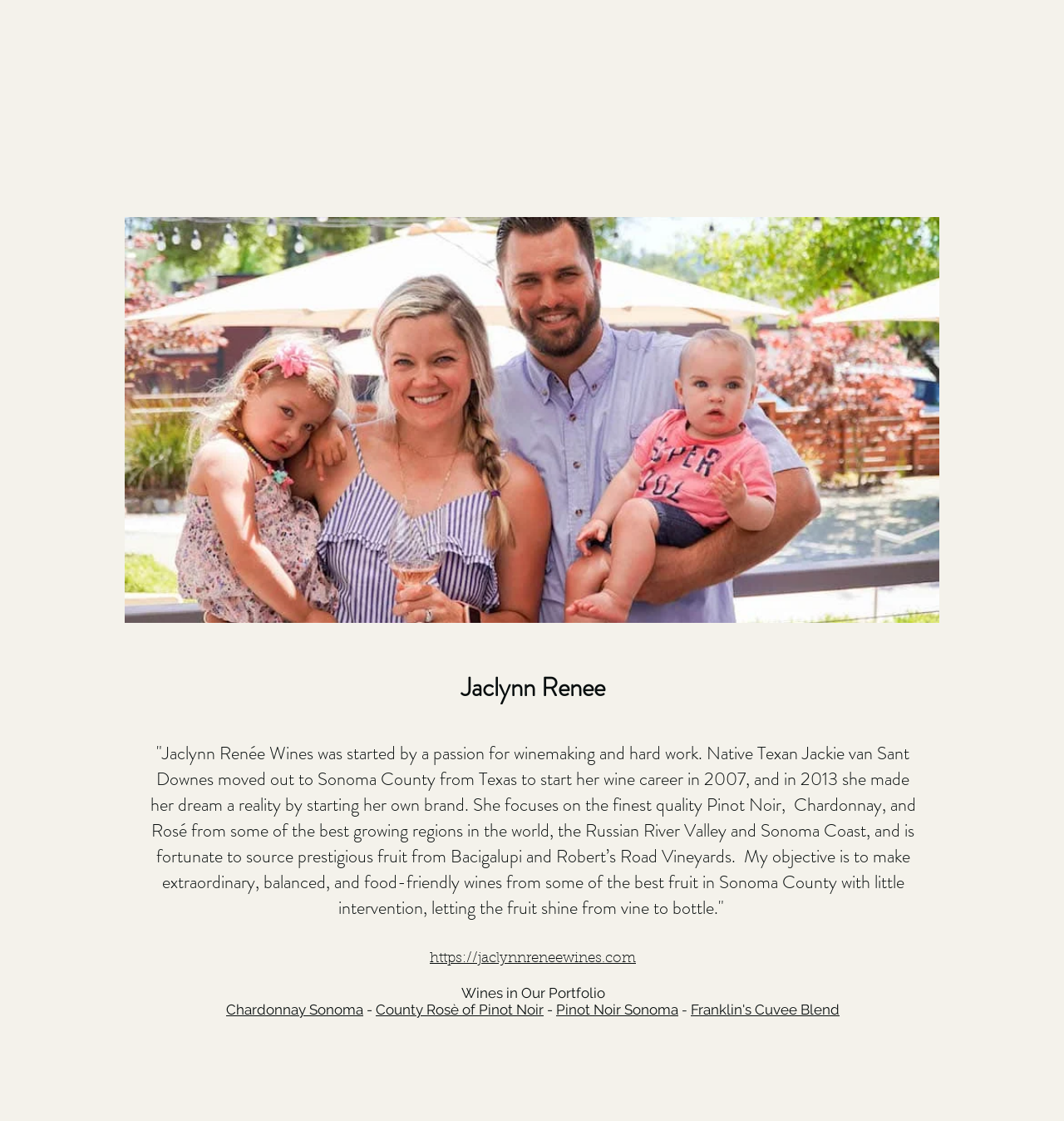What is the name of the person who started Jaclynn Renée Wines?
Please give a detailed and elaborate answer to the question.

The text description on the webpage states that 'Native Texan Jackie van Sant Downes moved out to Sonoma County from Texas to start her wine career in 2007, and in 2013 she made her dream a reality by starting her own brand.'